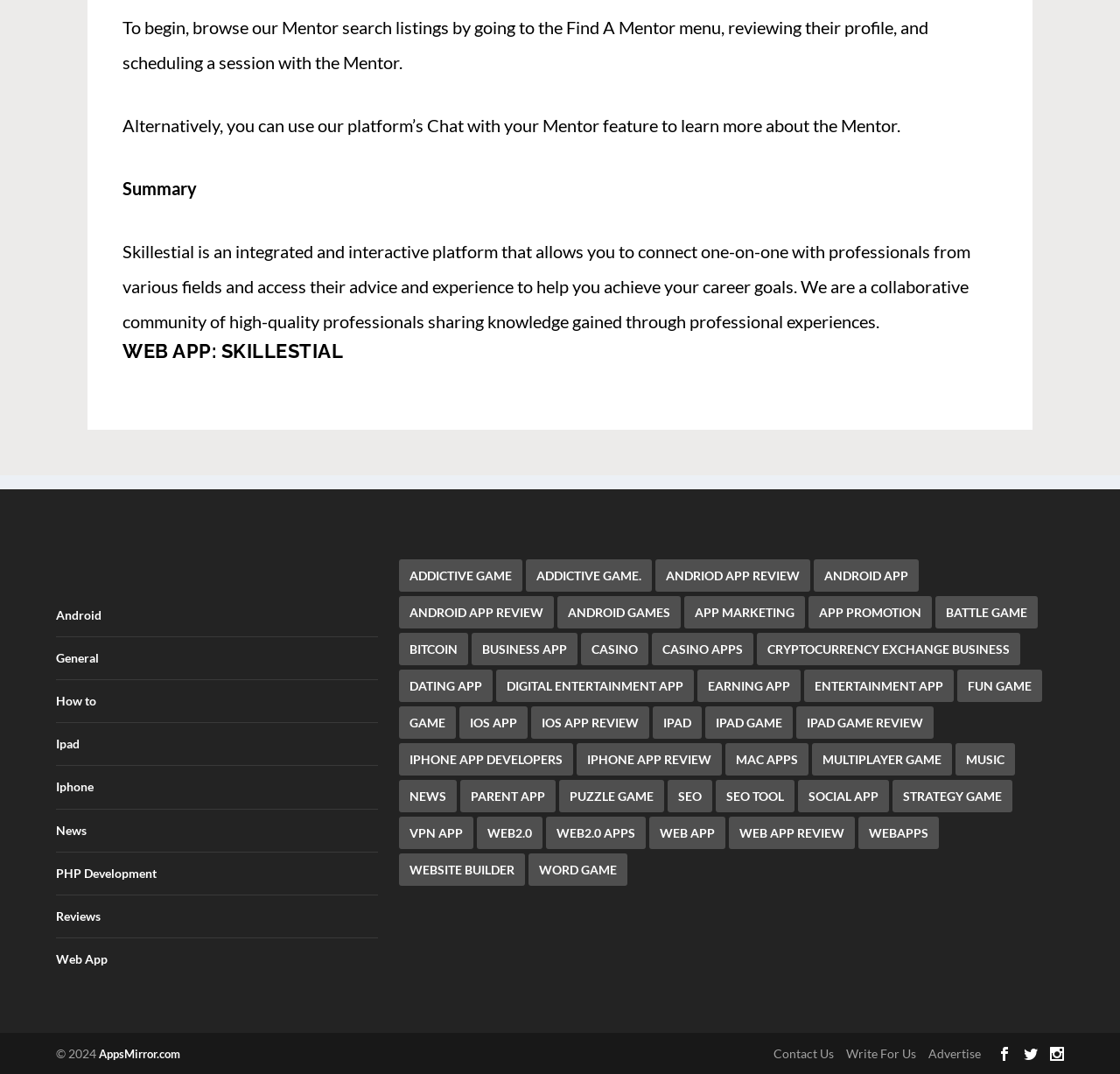Determine the bounding box of the UI element mentioned here: "Battle Game". The coordinates must be in the format [left, top, right, bottom] with values ranging from 0 to 1.

[0.835, 0.555, 0.927, 0.585]